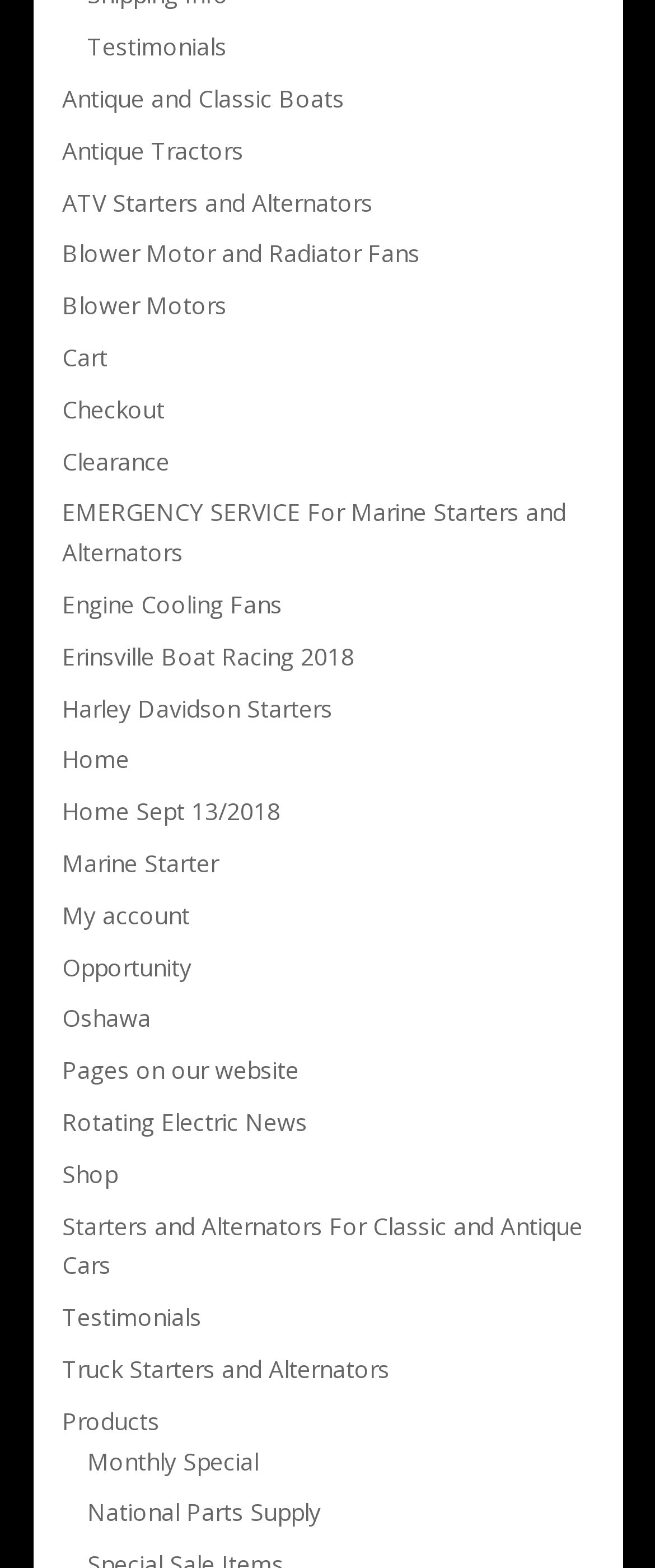What is the 'Opportunity' link about?
Give a one-word or short phrase answer based on the image.

Job or business opportunity